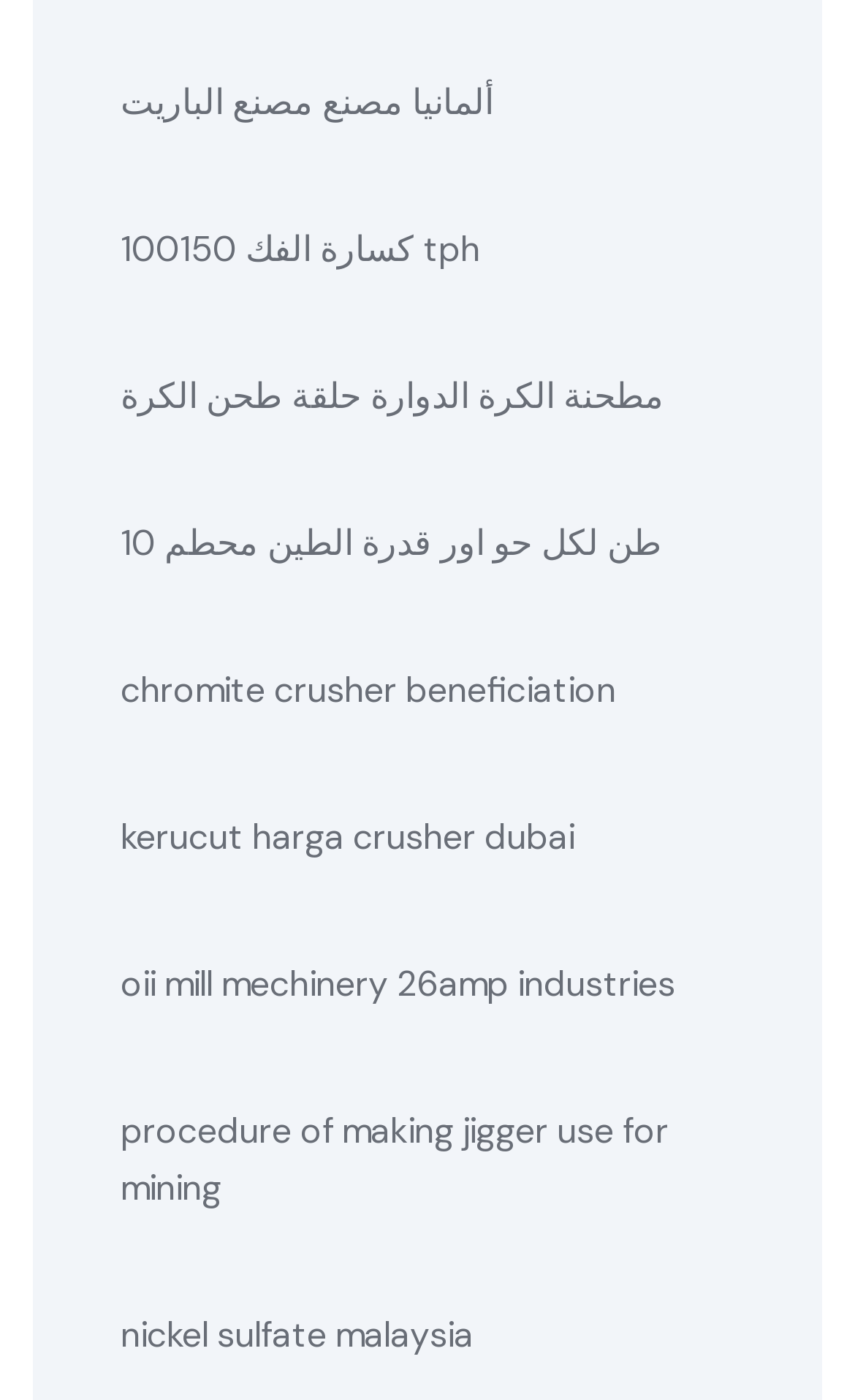What is the last link on the webpage?
Answer with a single word or phrase by referring to the visual content.

nickel sulfate malaysia